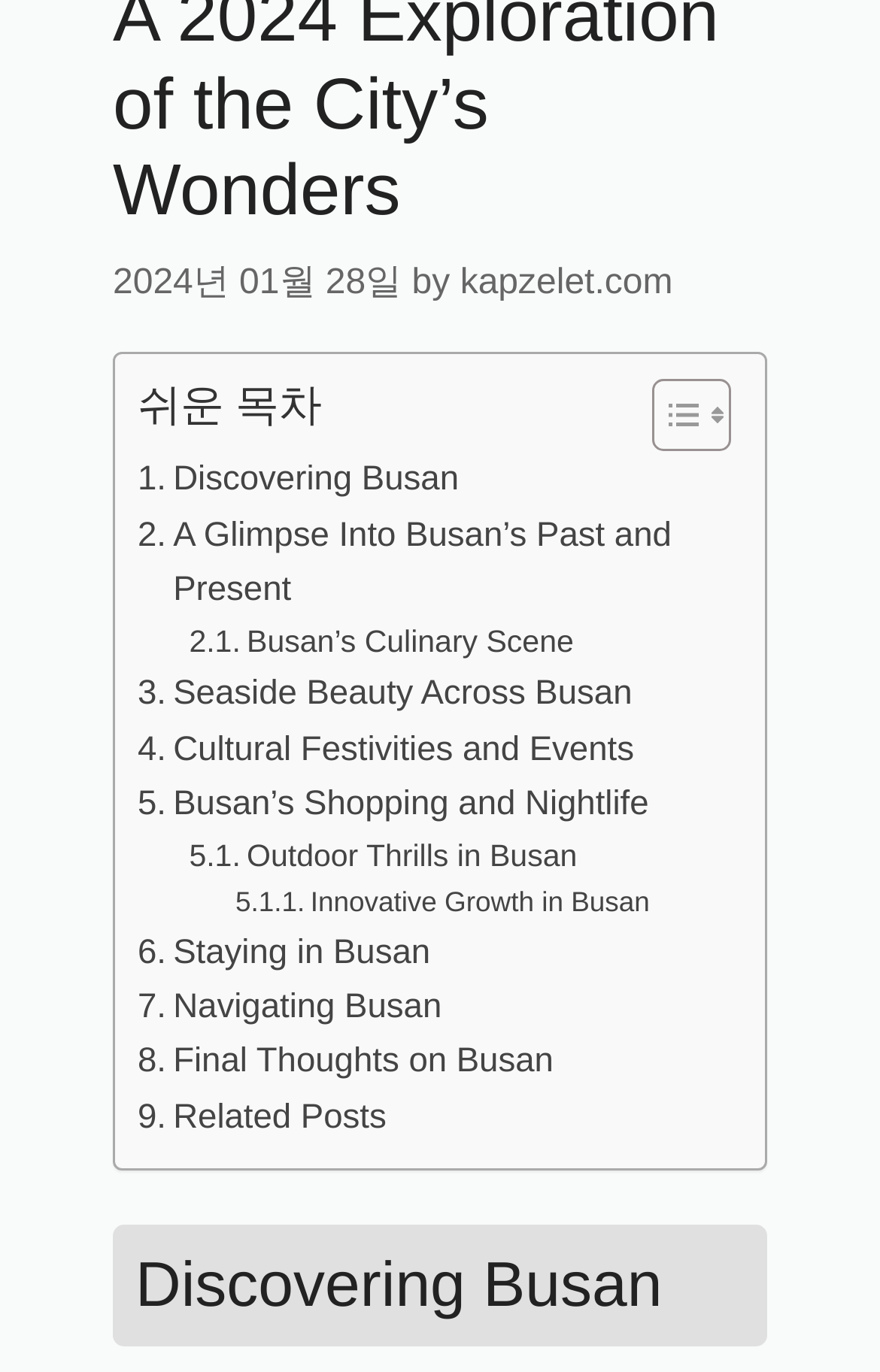Please find the bounding box coordinates of the clickable region needed to complete the following instruction: "Learn about Outdoor Thrills in Busan". The bounding box coordinates must consist of four float numbers between 0 and 1, i.e., [left, top, right, bottom].

[0.215, 0.607, 0.656, 0.643]